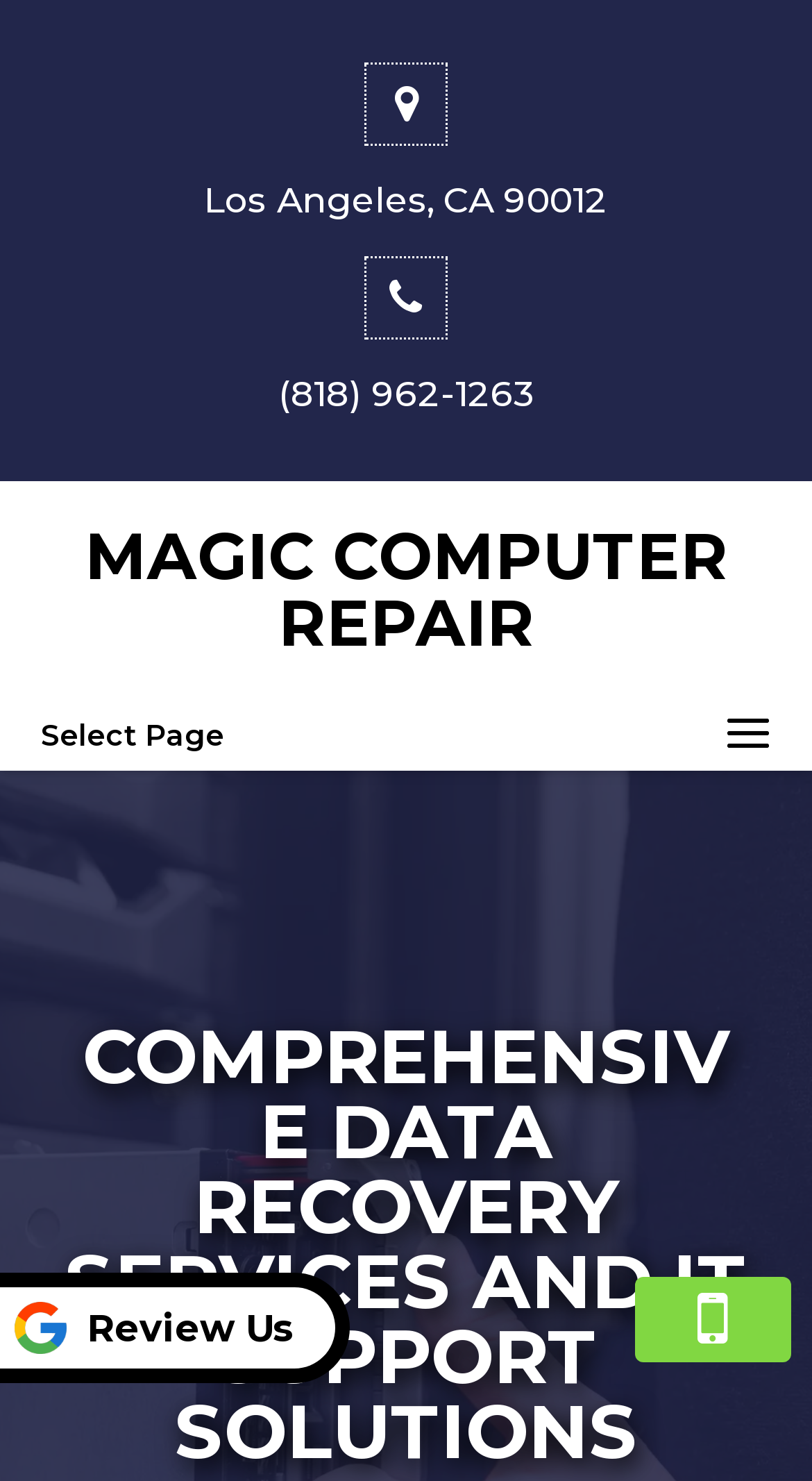What is the city and zip code mentioned on the webpage?
Using the visual information, answer the question in a single word or phrase.

Los Angeles, CA 90012